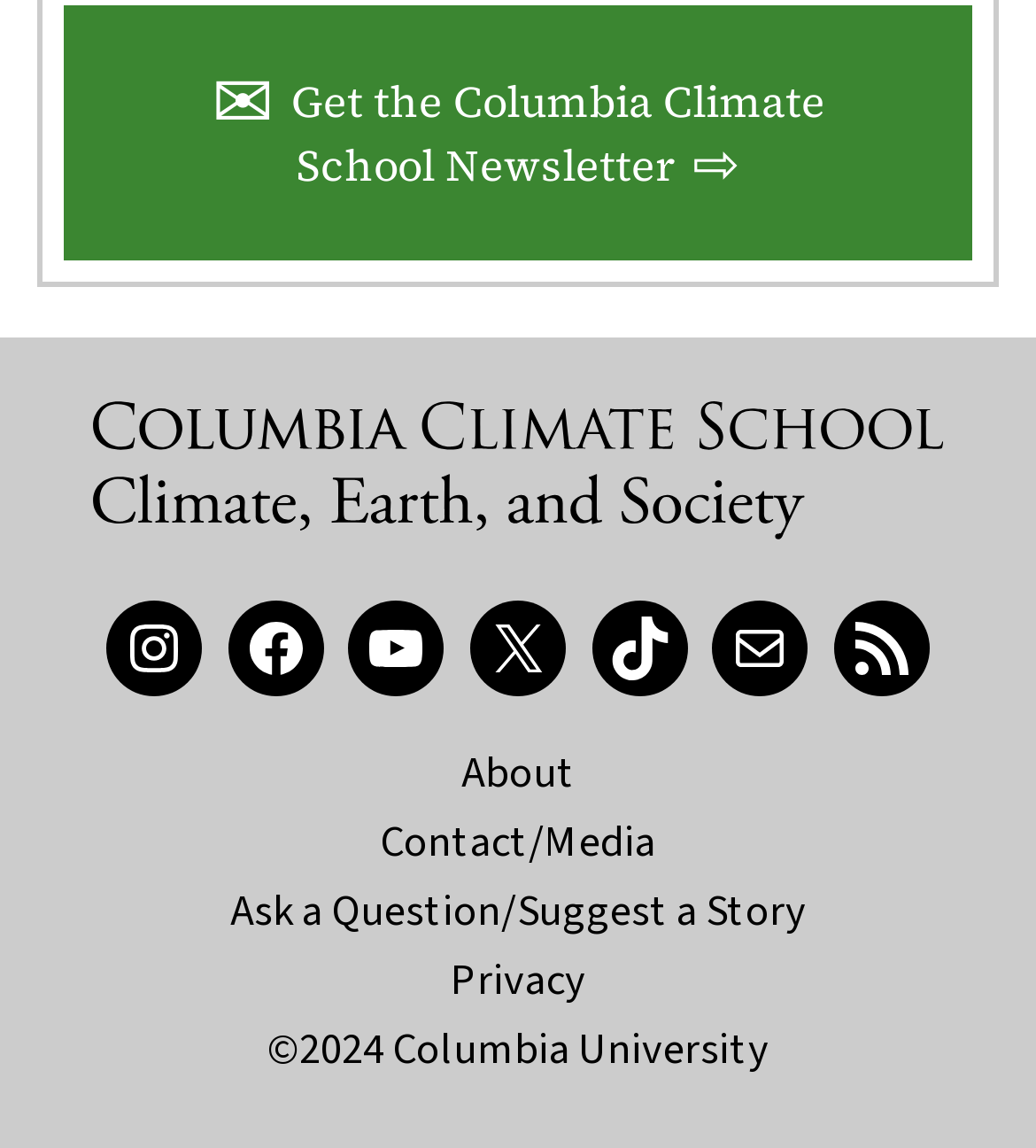Use a single word or phrase to answer the question: 
How many links are there in the footer section?

7